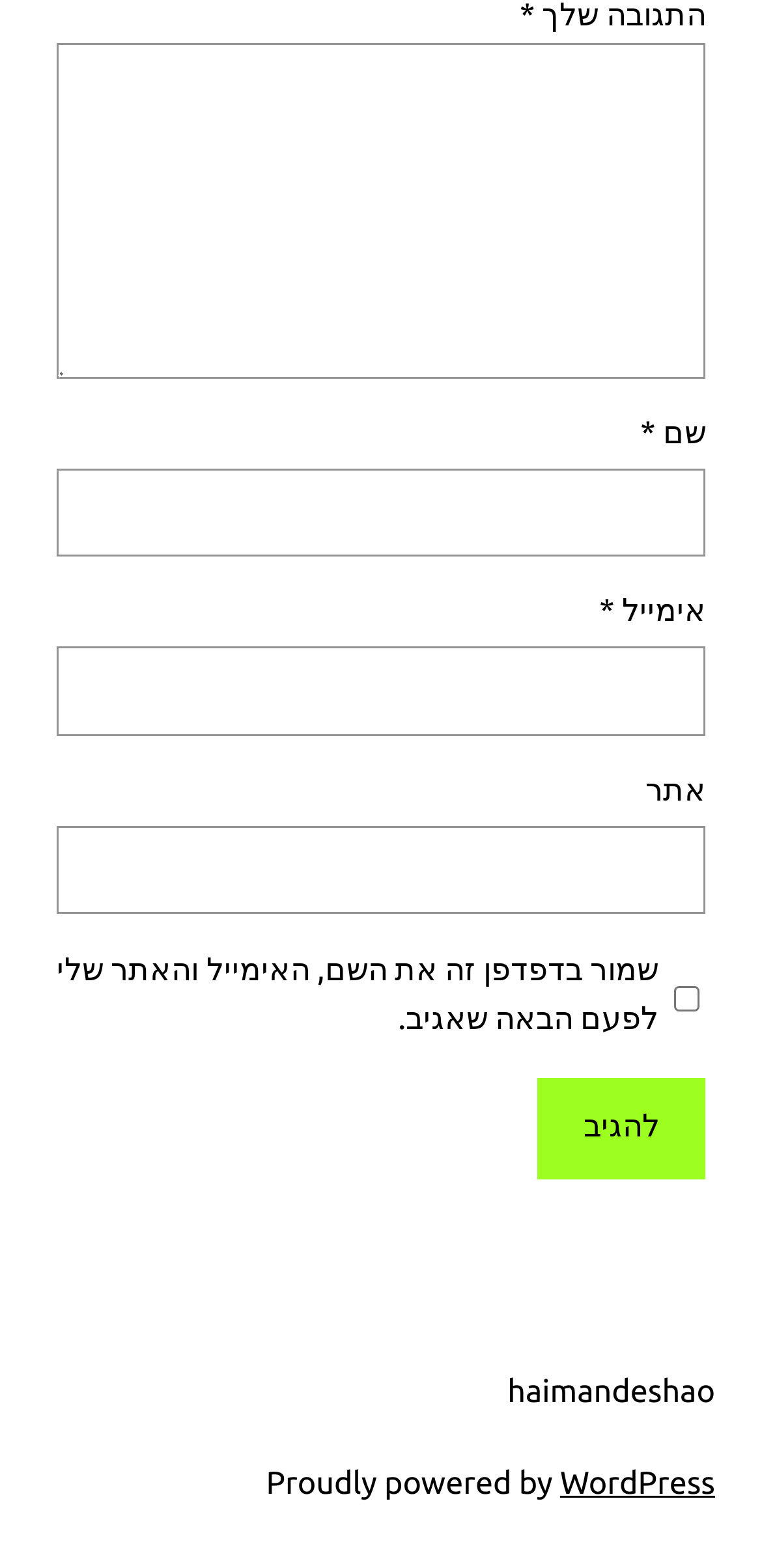What is the text of the button?
Please answer the question with a detailed and comprehensive explanation.

The button has the text 'להגיב' which translates to 'Comment'.